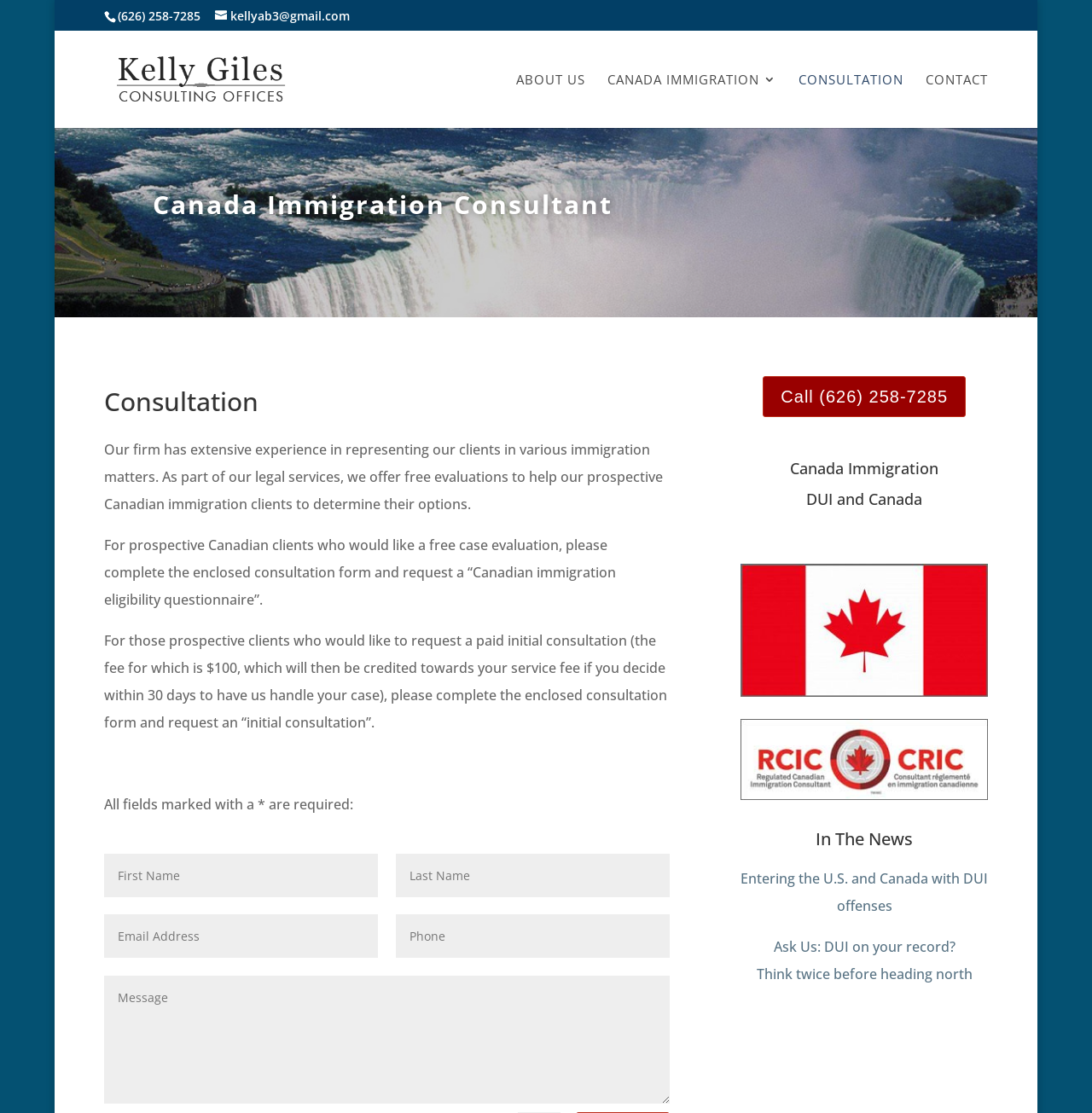Please identify the bounding box coordinates of the element I should click to complete this instruction: 'Request a free case evaluation'. The coordinates should be given as four float numbers between 0 and 1, like this: [left, top, right, bottom].

[0.095, 0.481, 0.564, 0.547]